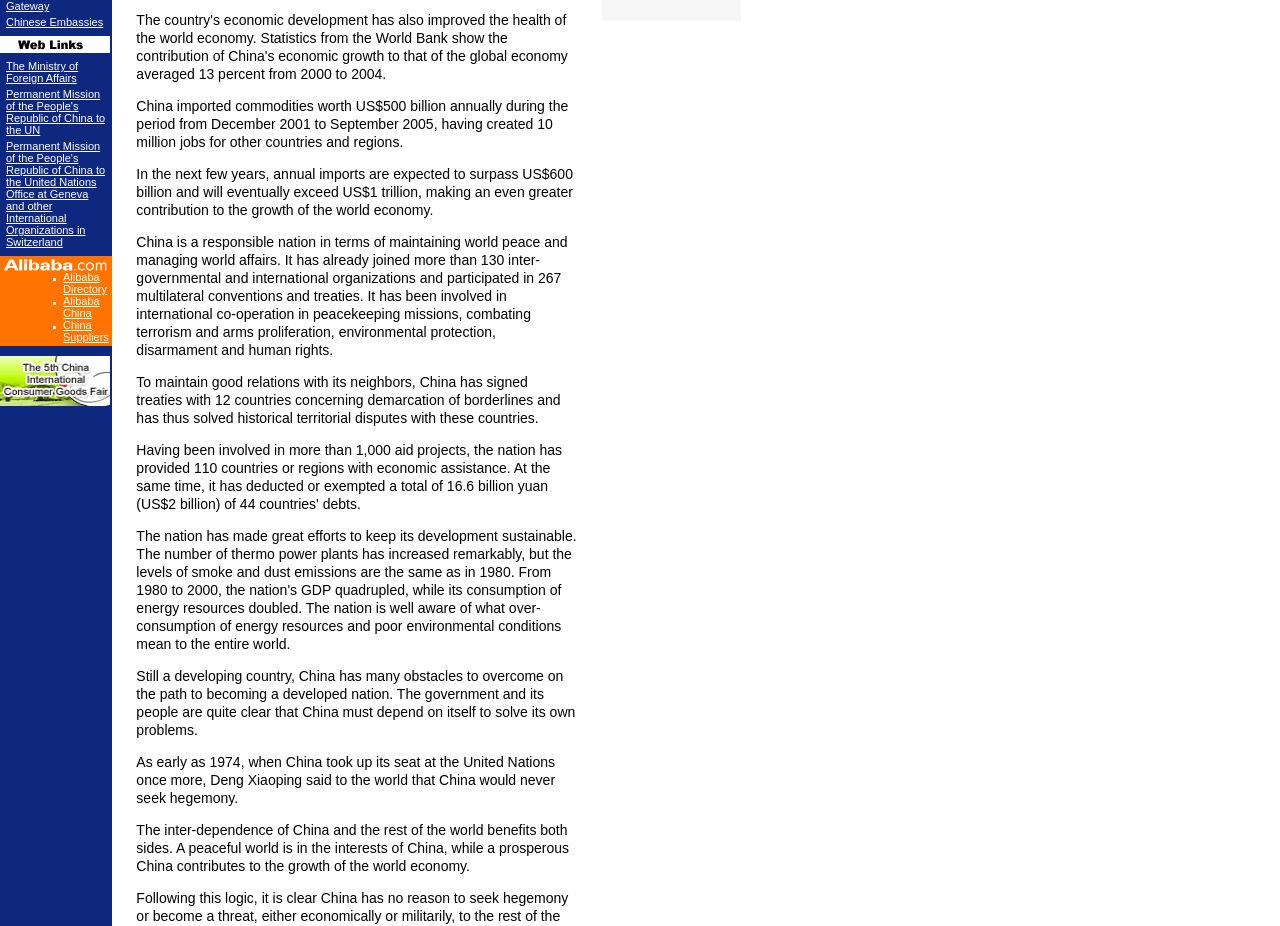Please provide the bounding box coordinates for the UI element as described: "The Ministry of Foreign Affairs". The coordinates must be four floats between 0 and 1, represented as [left, top, right, bottom].

[0.005, 0.065, 0.061, 0.091]